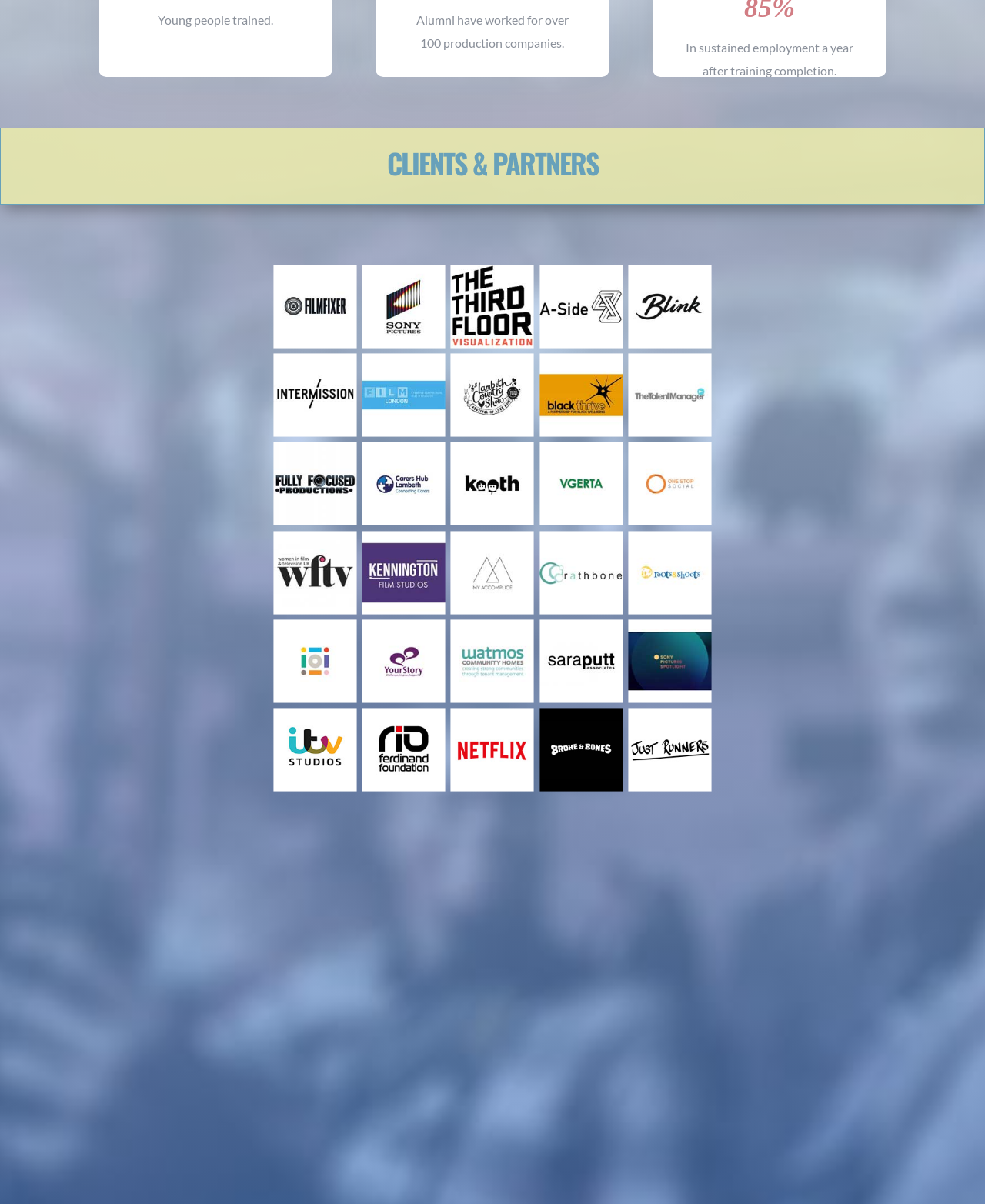What is the main topic of this webpage?
Answer the question with a detailed and thorough explanation.

Based on the static text elements, such as 'Young people trained', 'Alumni have worked for over 100 production companies', and 'In sustained employment a year after training completion', it appears that the main topic of this webpage is related to film training and the success of its alumni.